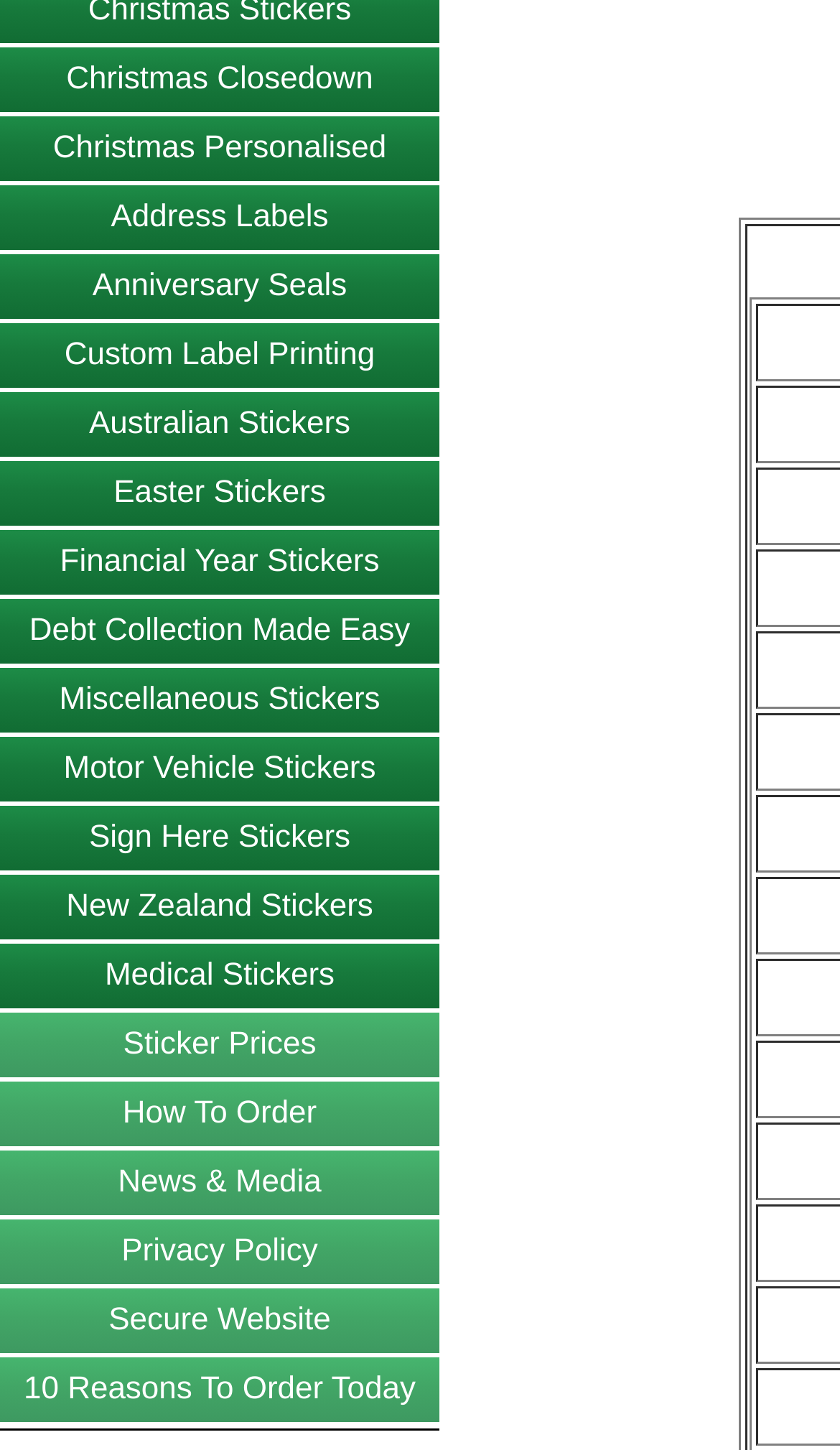Given the element description "Debt Collection Made Easy" in the screenshot, predict the bounding box coordinates of that UI element.

[0.035, 0.423, 0.488, 0.447]